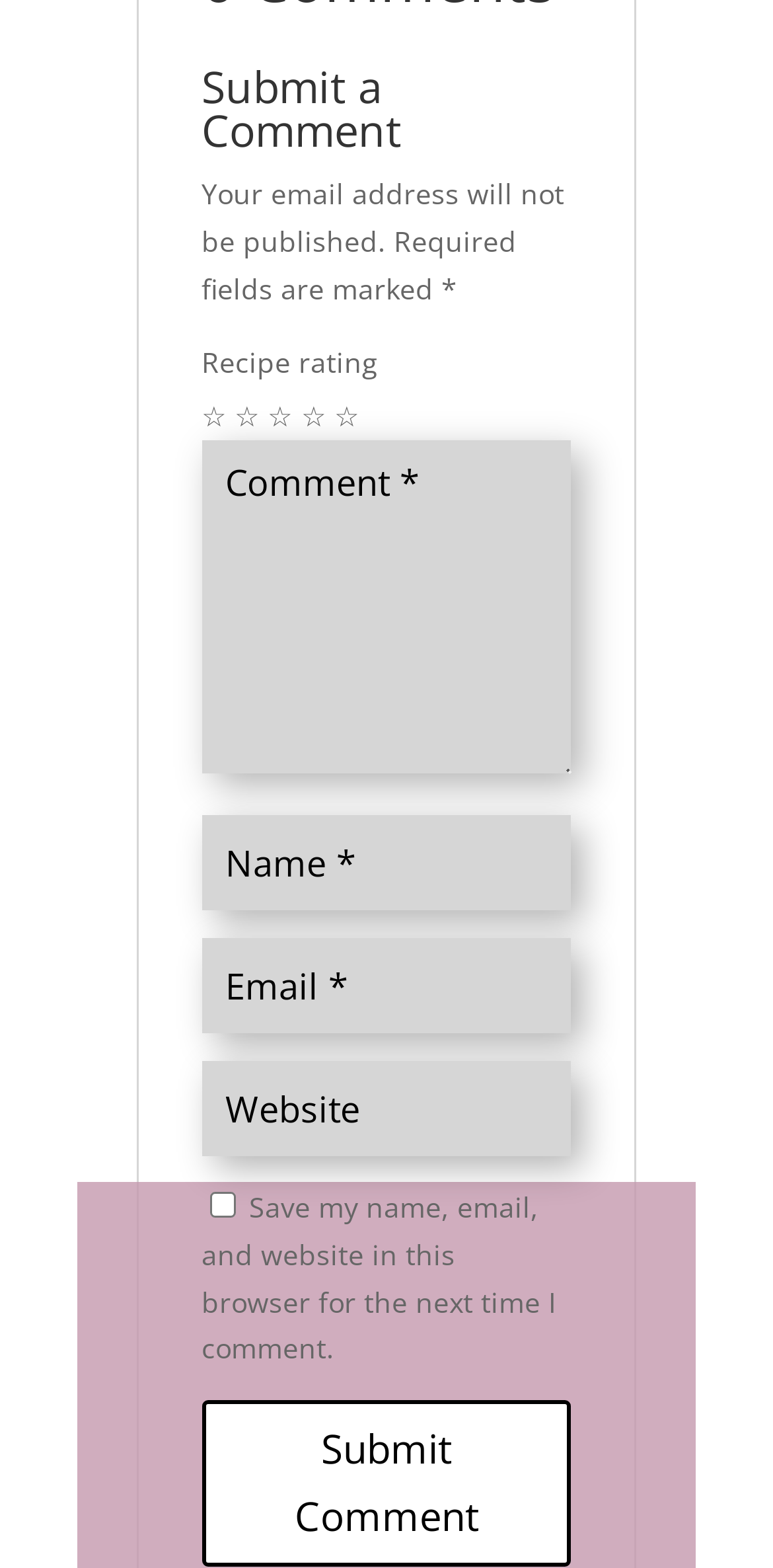Please indicate the bounding box coordinates for the clickable area to complete the following task: "Submit a comment". The coordinates should be specified as four float numbers between 0 and 1, i.e., [left, top, right, bottom].

[0.261, 0.893, 0.739, 0.999]